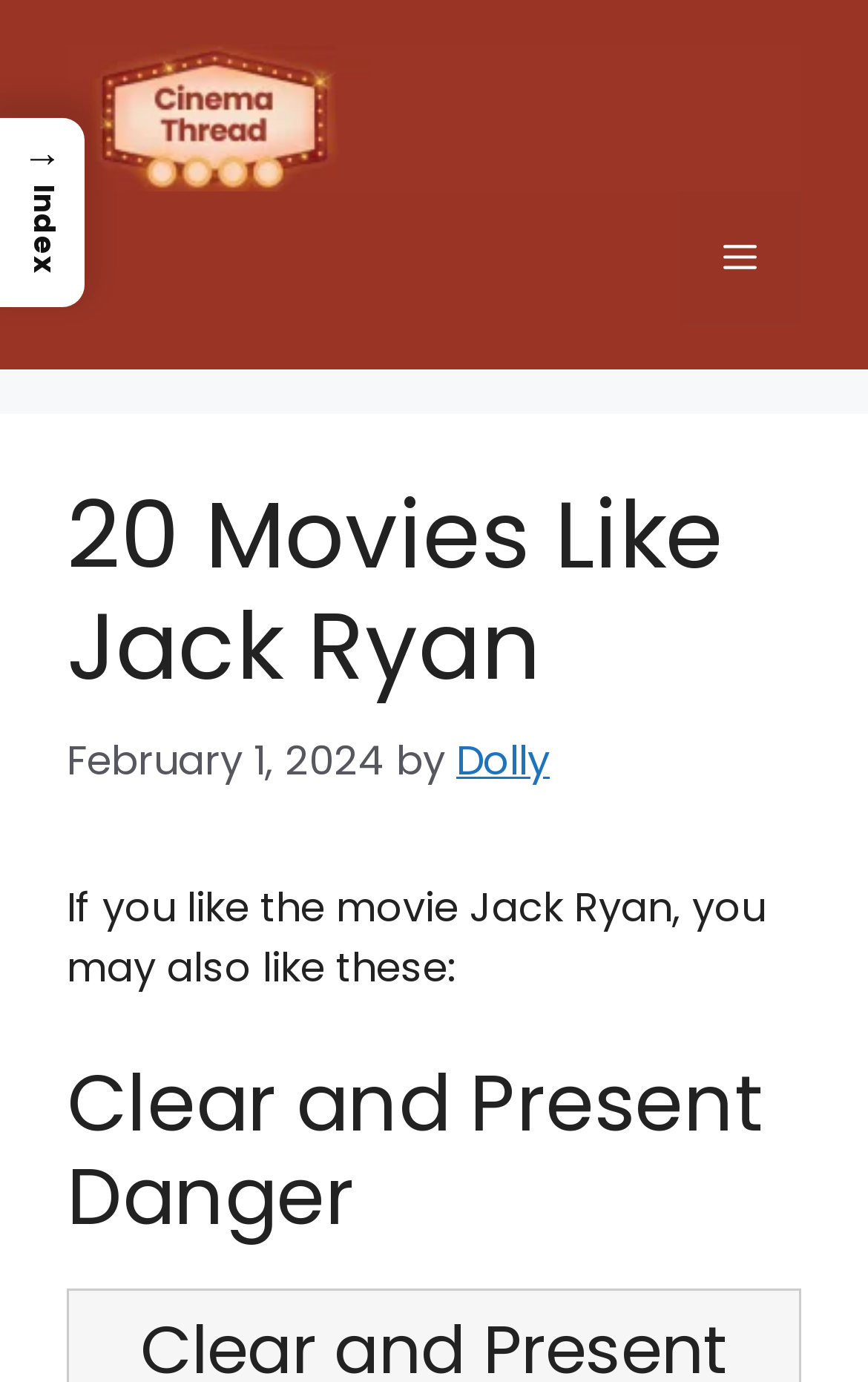Determine which piece of text is the heading of the webpage and provide it.

20 Movies Like Jack Ryan